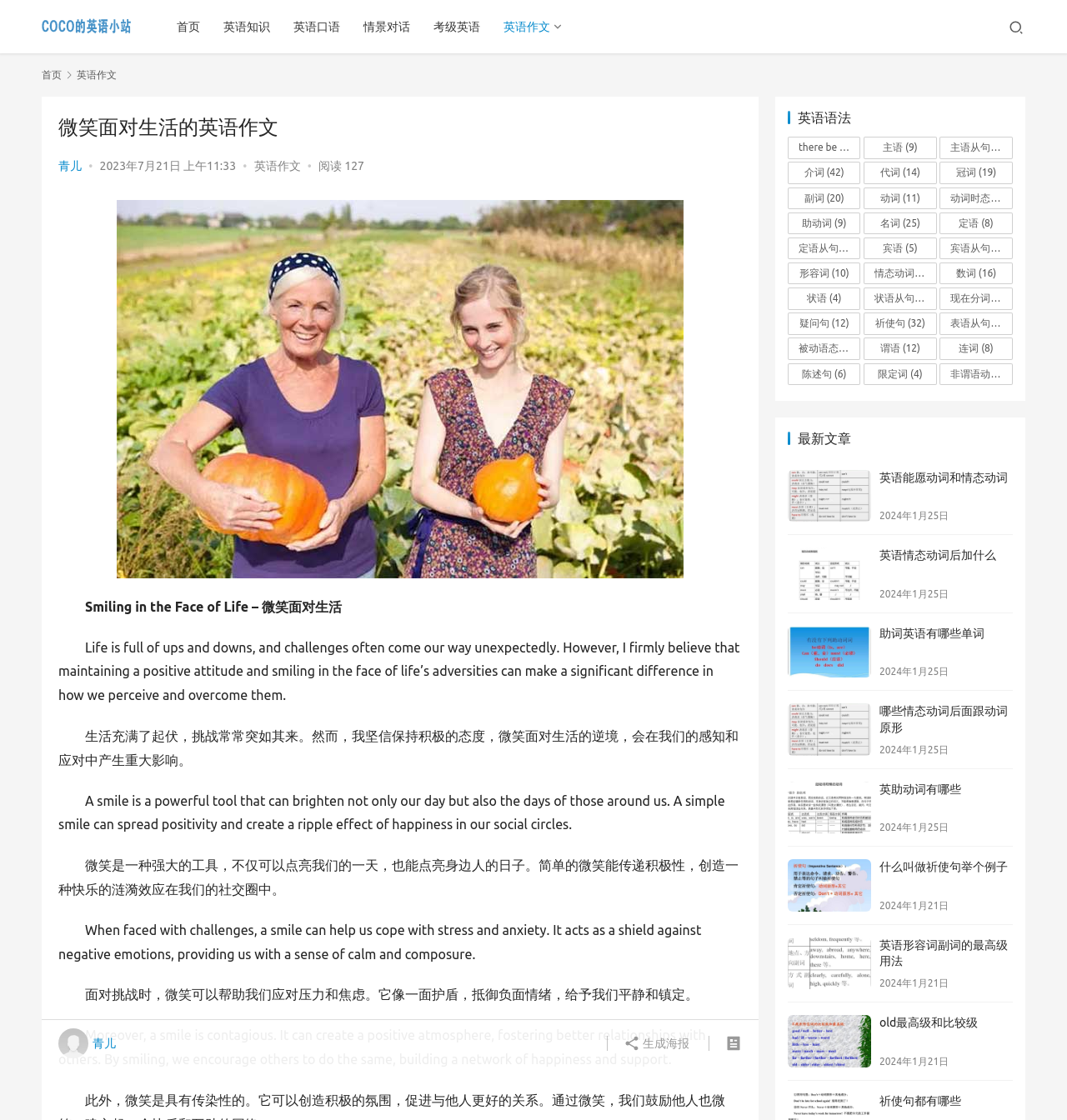Find the bounding box of the web element that fits this description: "哪些情态动词后面跟动词原形".

[0.824, 0.629, 0.945, 0.655]